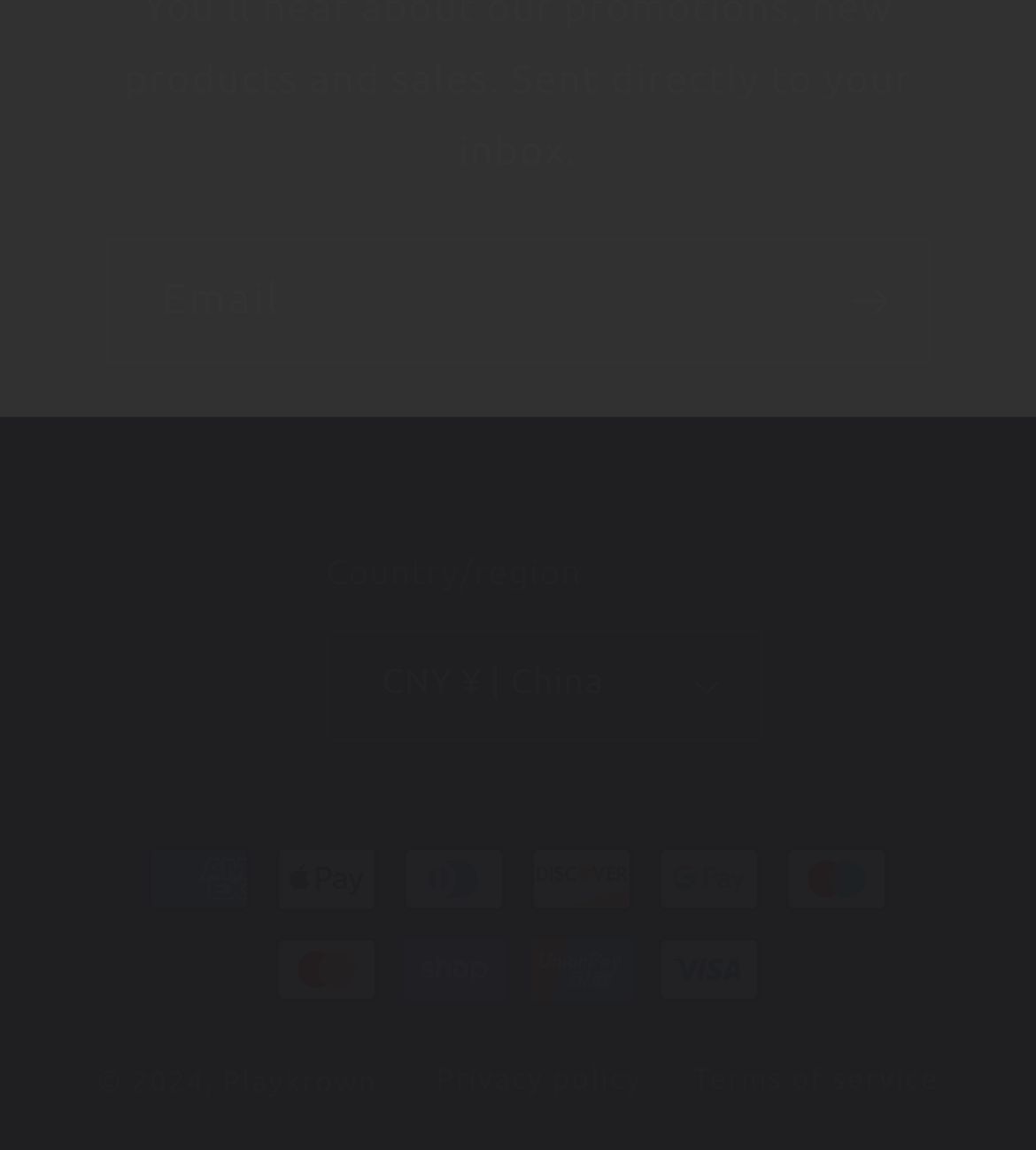What is the purpose of the 'Subscribe' button?
Using the information from the image, give a concise answer in one word or a short phrase.

To subscribe to a newsletter